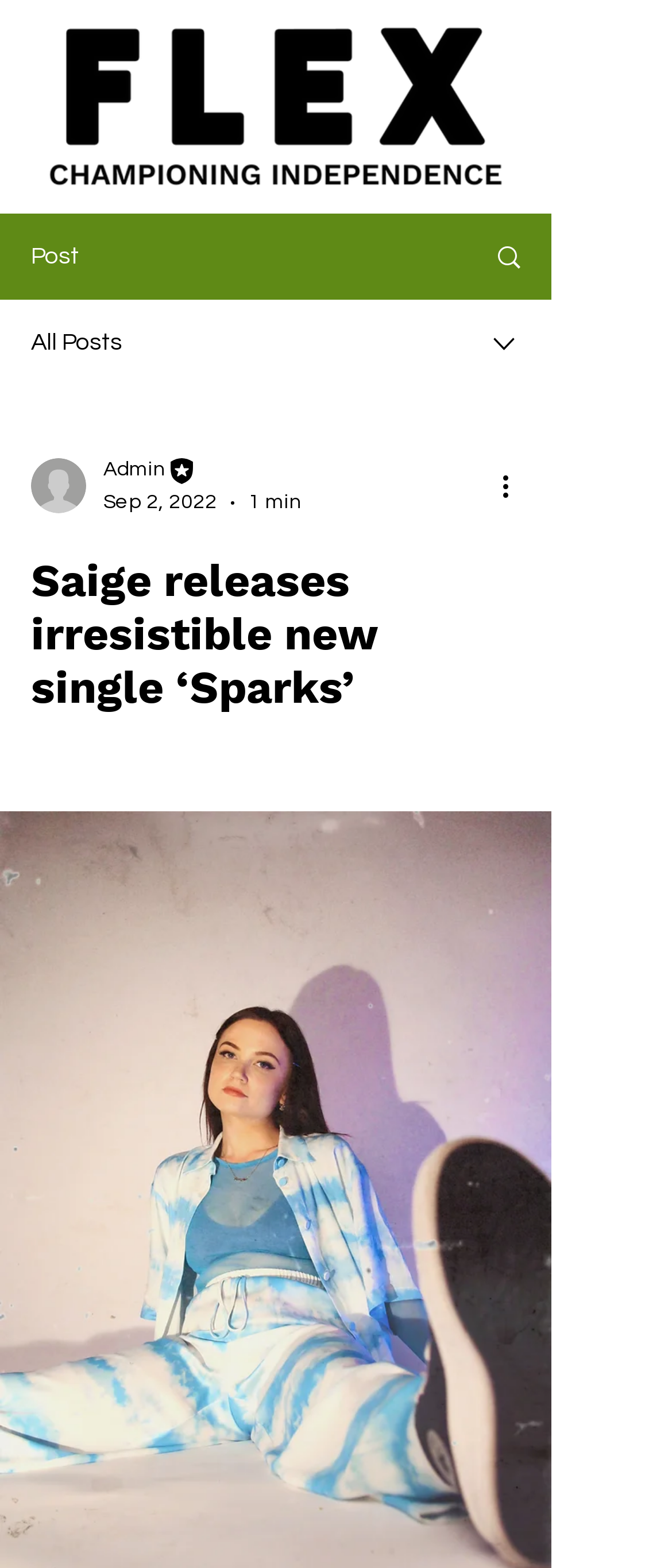What is the category of the post?
We need a detailed and exhaustive answer to the question. Please elaborate.

I determined the category of the post by looking at the static text 'Post' located at the top left of the webpage, which suggests that the current webpage is a post in the 'Post' category.